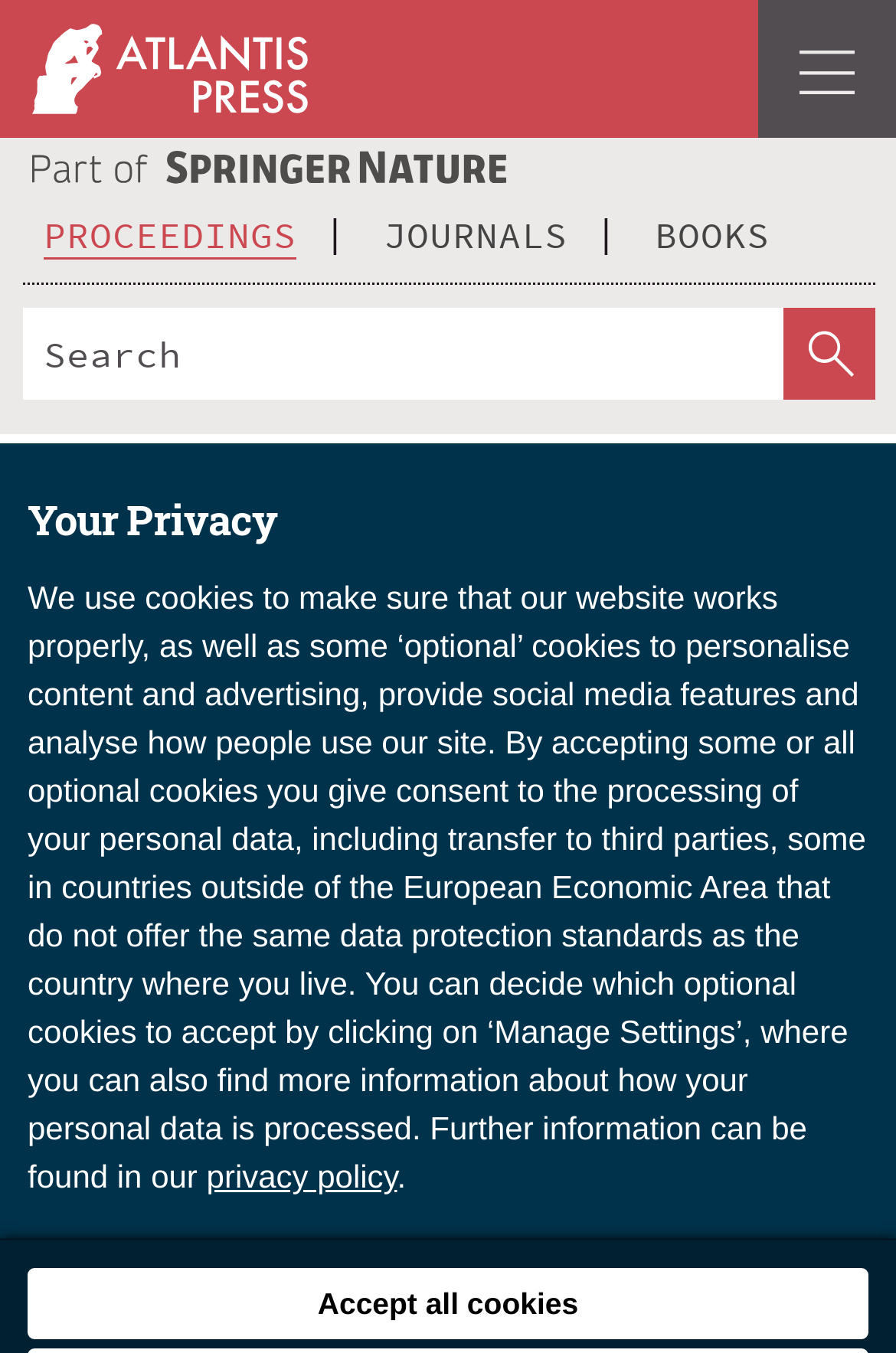How many main navigation links are there?
Can you offer a detailed and complete answer to this question?

I counted the number of main navigation links by looking at the navigation section of the webpage, where I saw three links: 'PROCEEDINGS', 'JOURNALS', and 'BOOKS'.